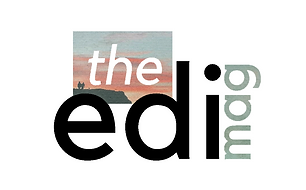Answer the question with a brief word or phrase:
What tone is used for the 'mag' portion of the logo?

Muted